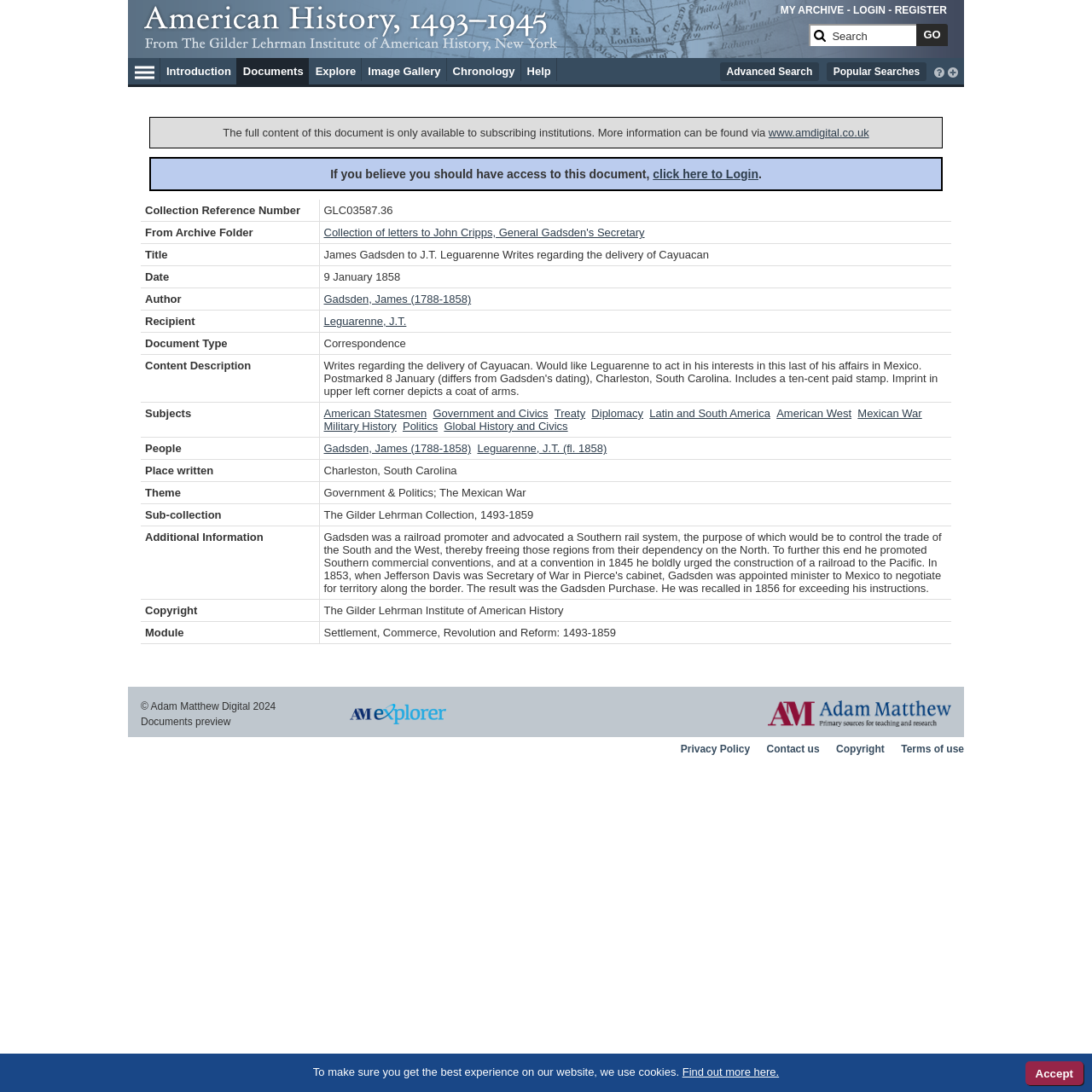Provide the bounding box coordinates, formatted as (top-left x, top-left y, bottom-right x, bottom-right y), with all values being floating point numbers between 0 and 1. Identify the bounding box of the UI element that matches the description: Privacy Policy

[0.623, 0.68, 0.687, 0.691]